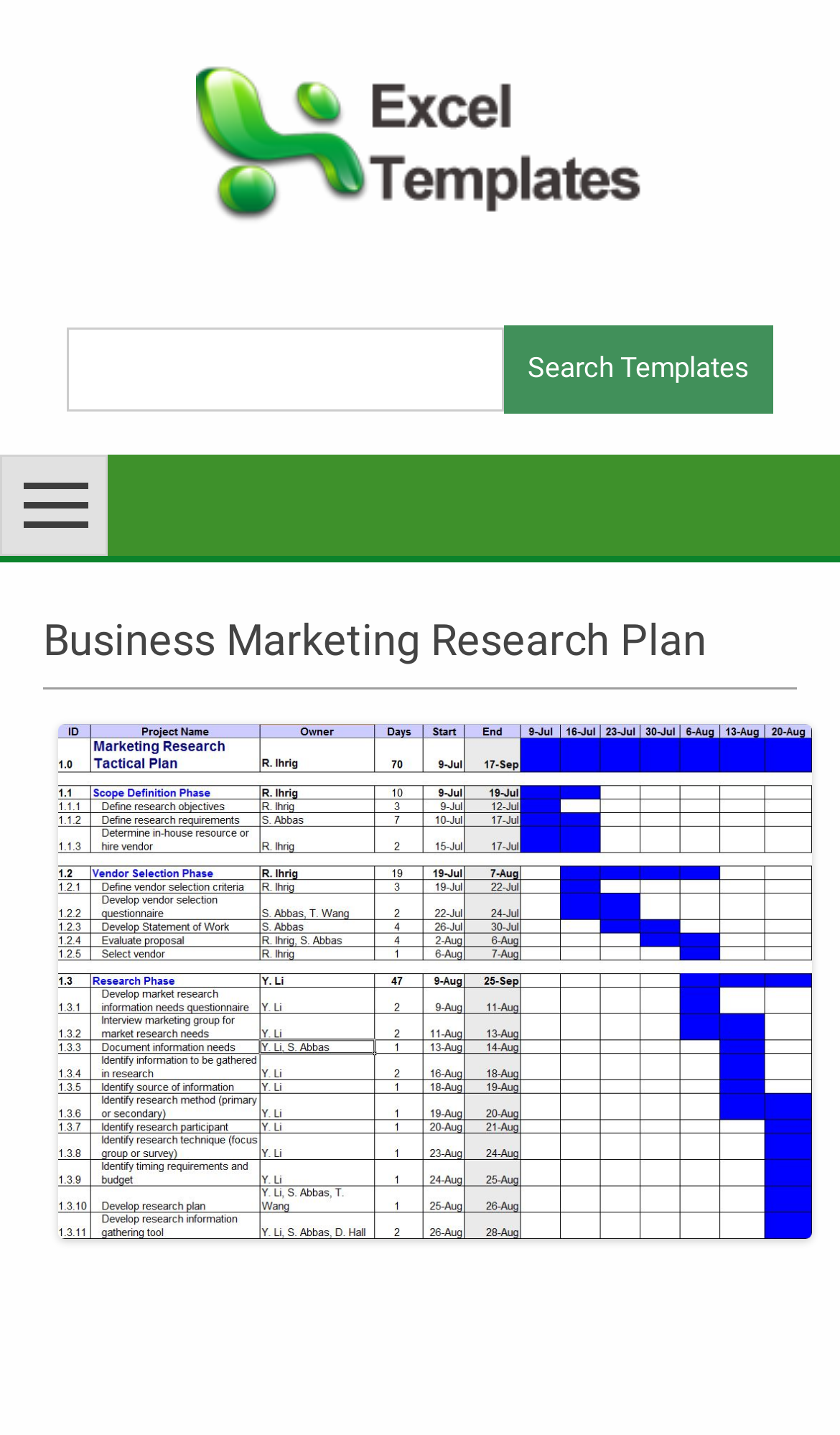Please answer the following question using a single word or phrase: 
What is the position of the 'Skip to content' link?

Top-left